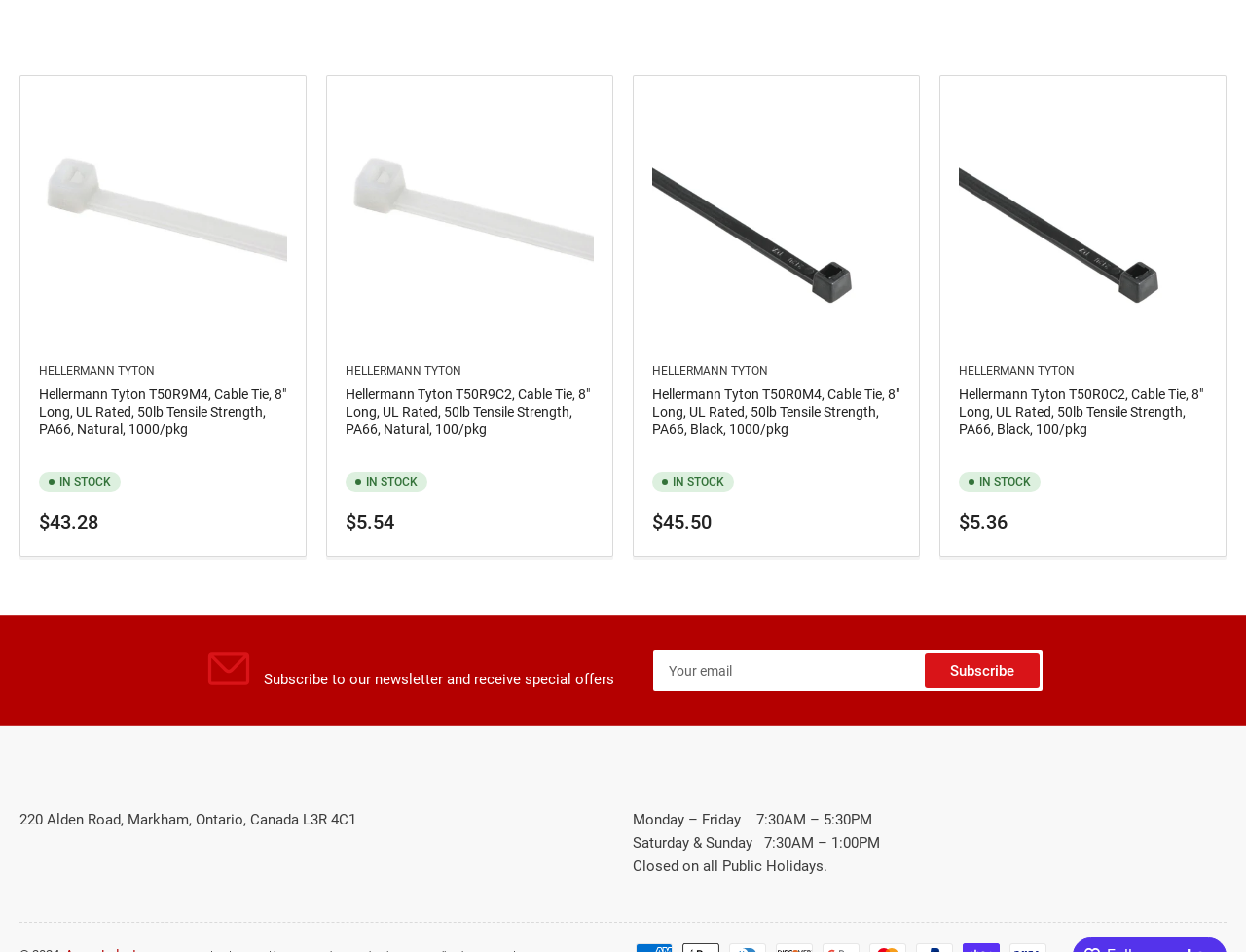Please specify the bounding box coordinates of the area that should be clicked to accomplish the following instruction: "Click the 'Hellermann Tyton T50R0M4, Cable Tie, 8" Long, UL Rated, 50lb Tensile Strength, PA66, Black, 1000/pkg' link". The coordinates should consist of four float numbers between 0 and 1, i.e., [left, top, right, bottom].

[0.523, 0.129, 0.723, 0.39]